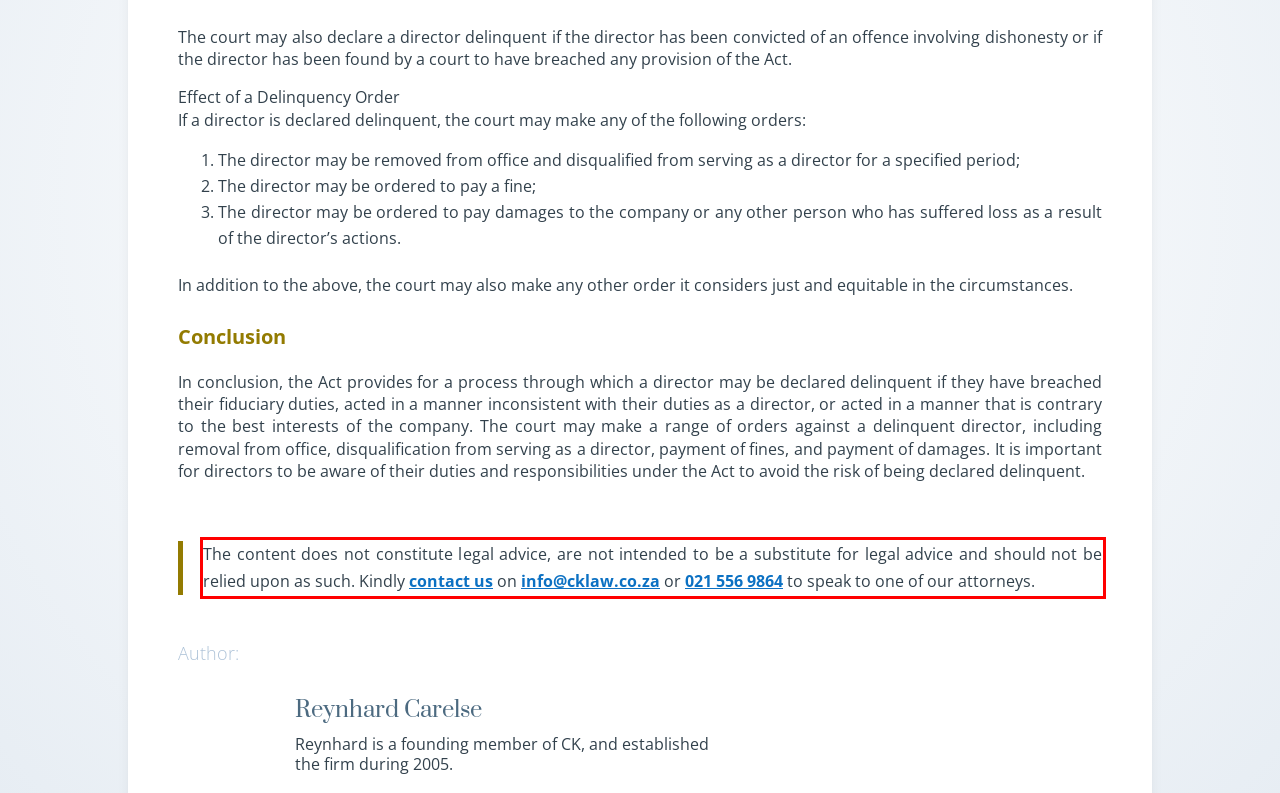You are provided with a screenshot of a webpage that includes a red bounding box. Extract and generate the text content found within the red bounding box.

The content does not constitute legal advice, are not intended to be a substitute for legal advice and should not be relied upon as such. Kindly contact us on info@cklaw.co.za or 021 556 9864 to speak to one of our attorneys.